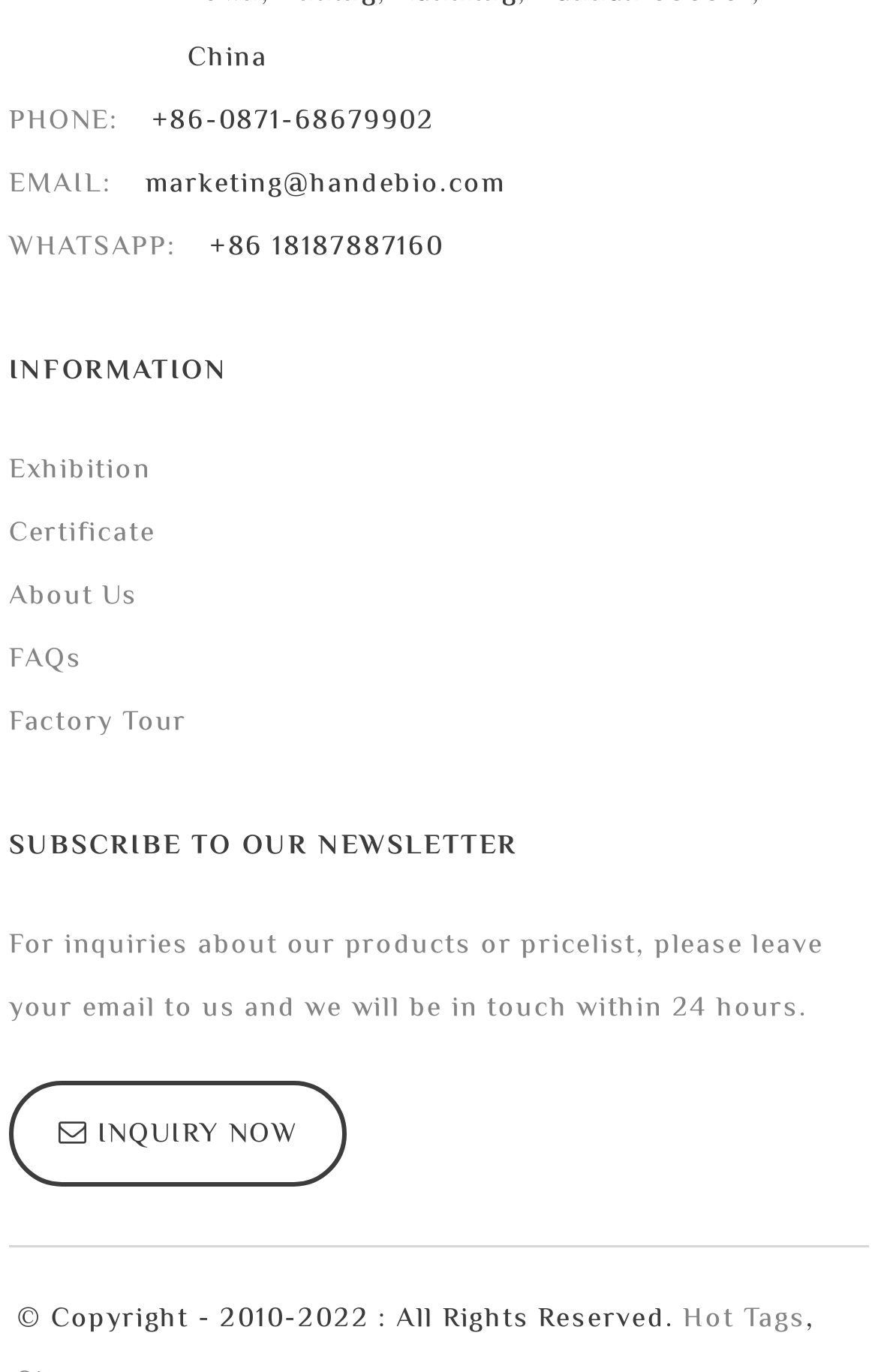Bounding box coordinates are specified in the format (top-left x, top-left y, bottom-right x, bottom-right y). All values are floating point numbers bounded between 0 and 1. Please provide the bounding box coordinate of the region this sentence describes: Factory Tour

[0.01, 0.514, 0.213, 0.54]